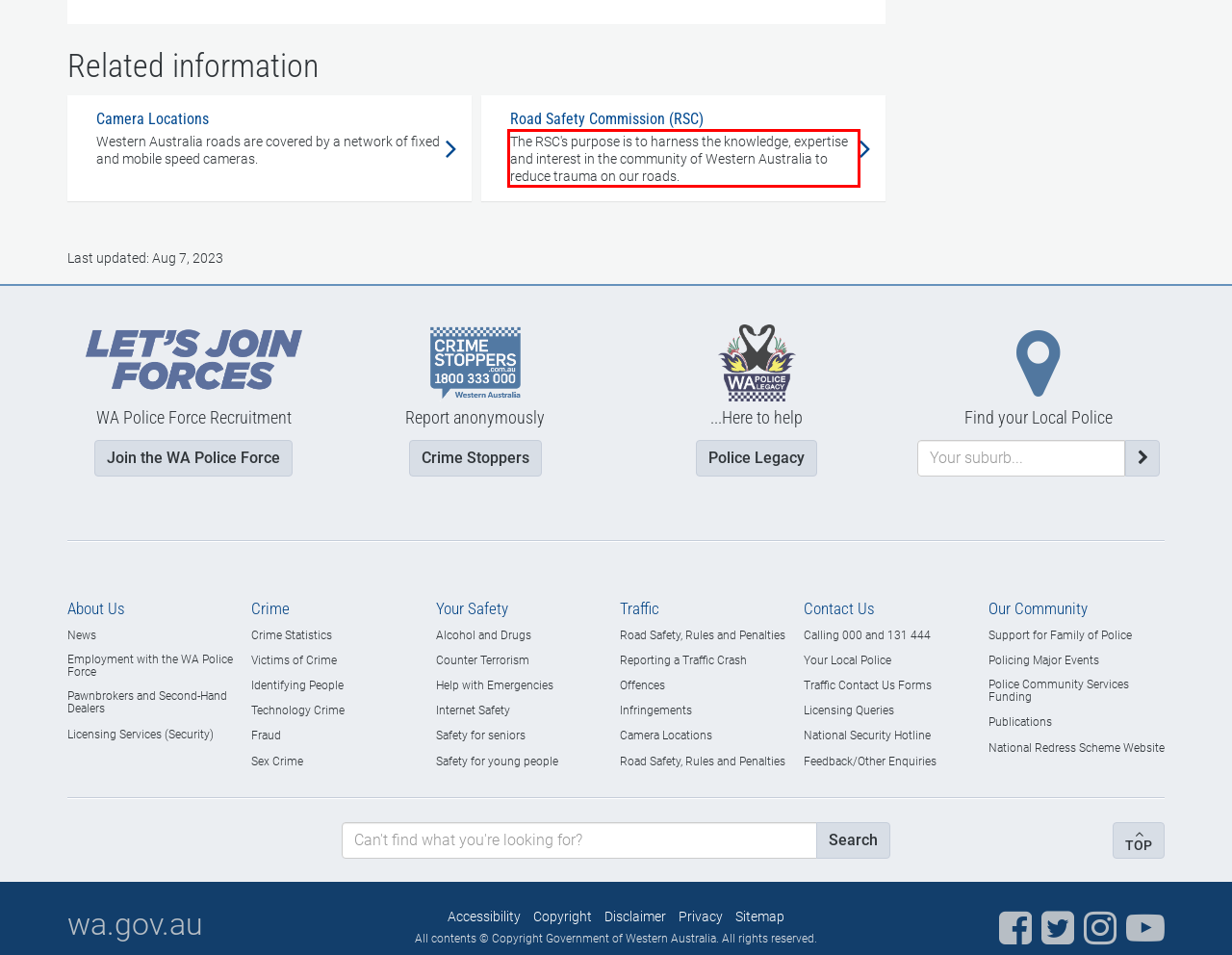Given a screenshot of a webpage, identify the red bounding box and perform OCR to recognize the text within that box.

The RSC's purpose is to harness the knowledge, expertise and interest in the community of Western Australia to reduce trauma on our roads.